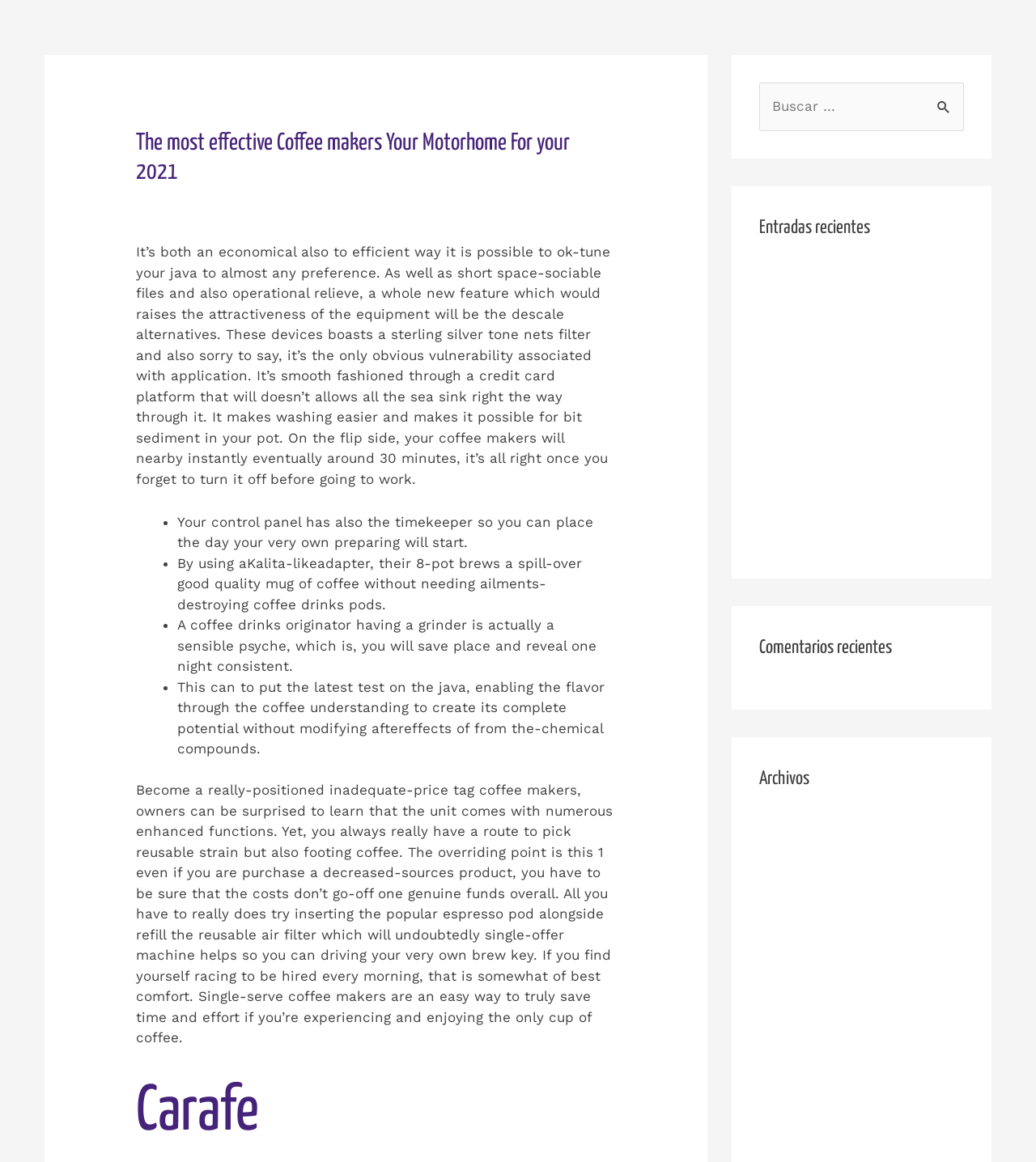Find the bounding box coordinates of the element to click in order to complete the given instruction: "Click on the 'Buscar' button."

[0.895, 0.071, 0.93, 0.101]